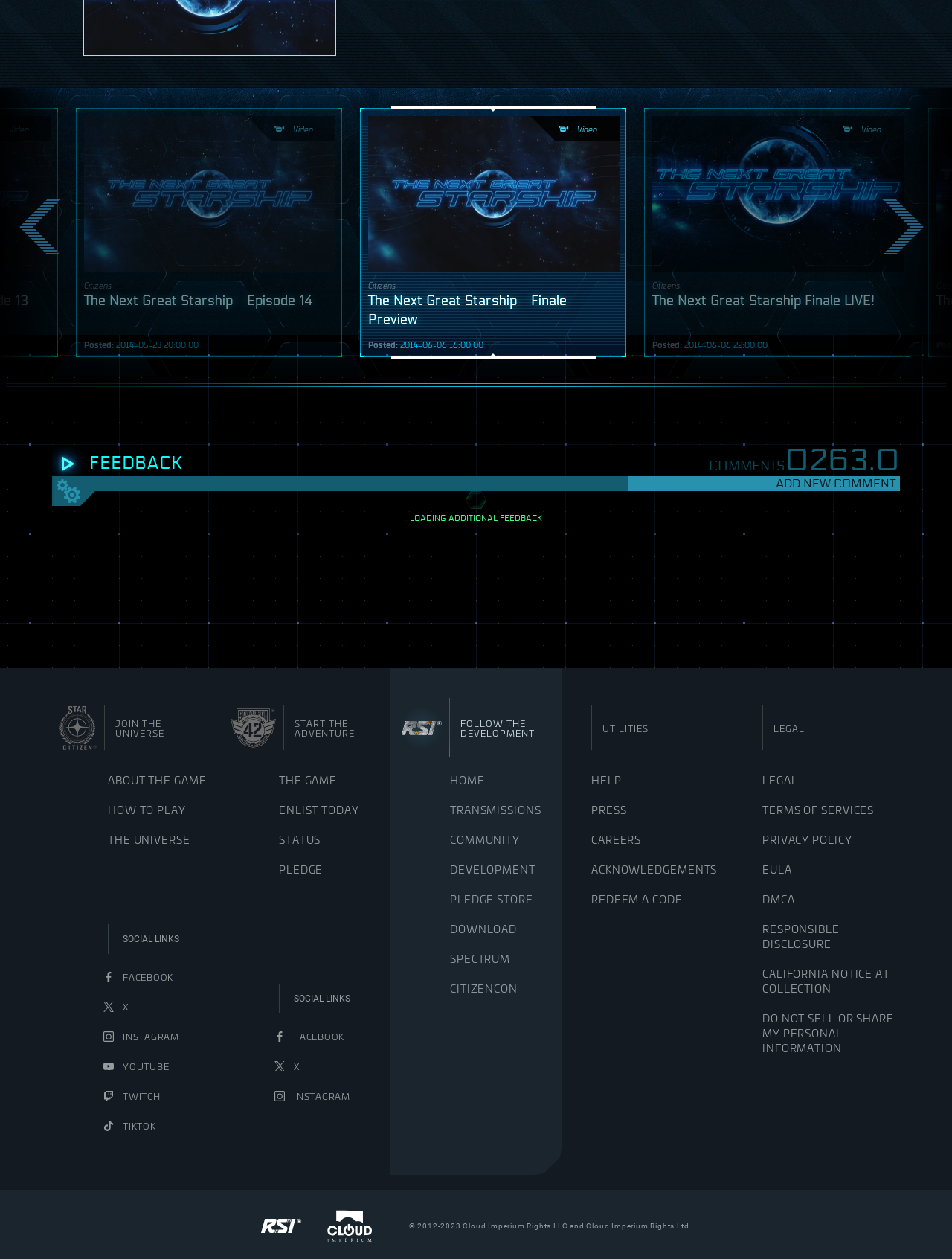Determine the bounding box coordinates of the region I should click to achieve the following instruction: "Click on the 'ENLIST TODAY' button". Ensure the bounding box coordinates are four float numbers between 0 and 1, i.e., [left, top, right, bottom].

[0.293, 0.631, 0.41, 0.655]